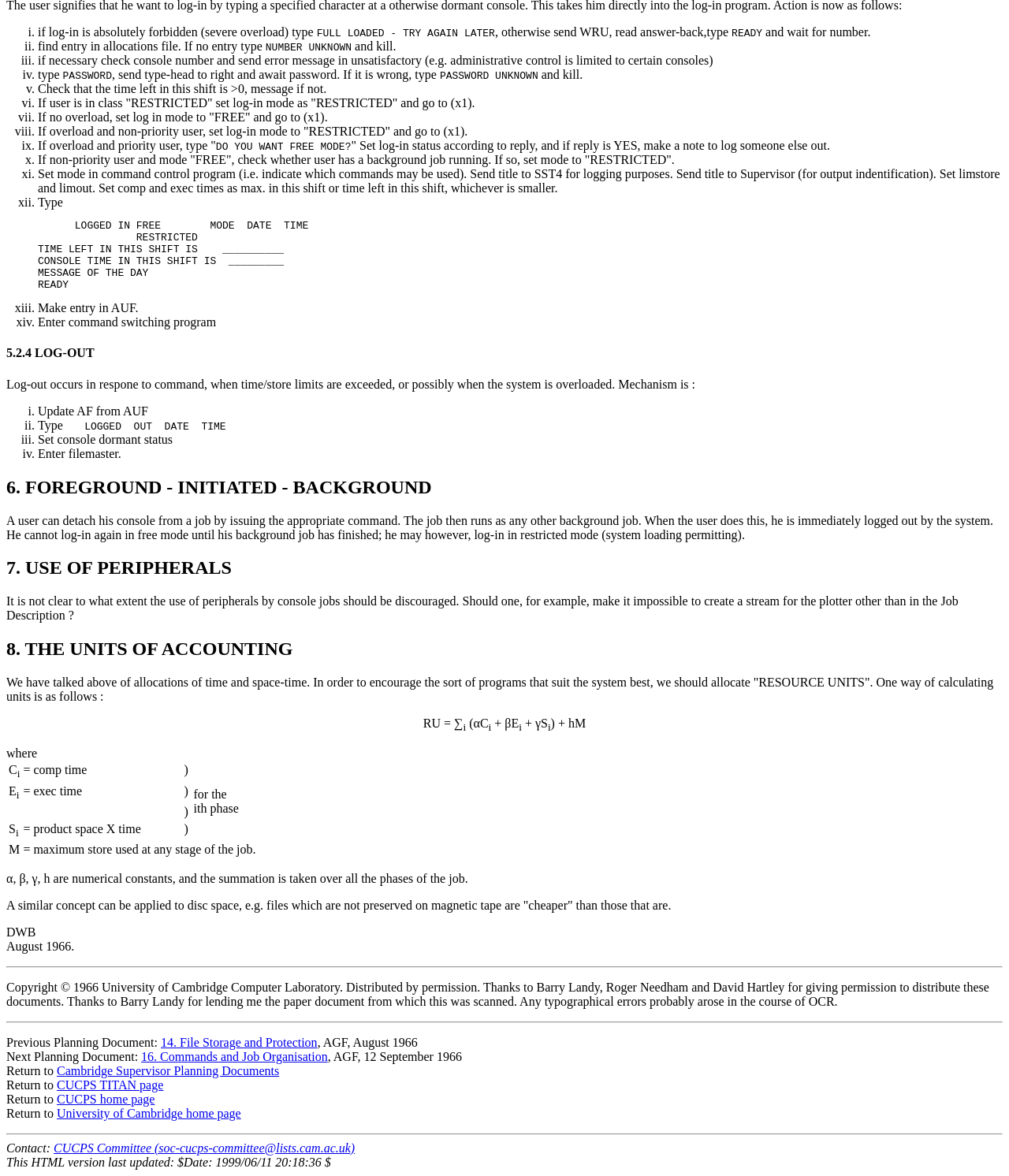Please identify the bounding box coordinates of the element that needs to be clicked to perform the following instruction: "check the message of the day".

[0.038, 0.187, 0.306, 0.247]